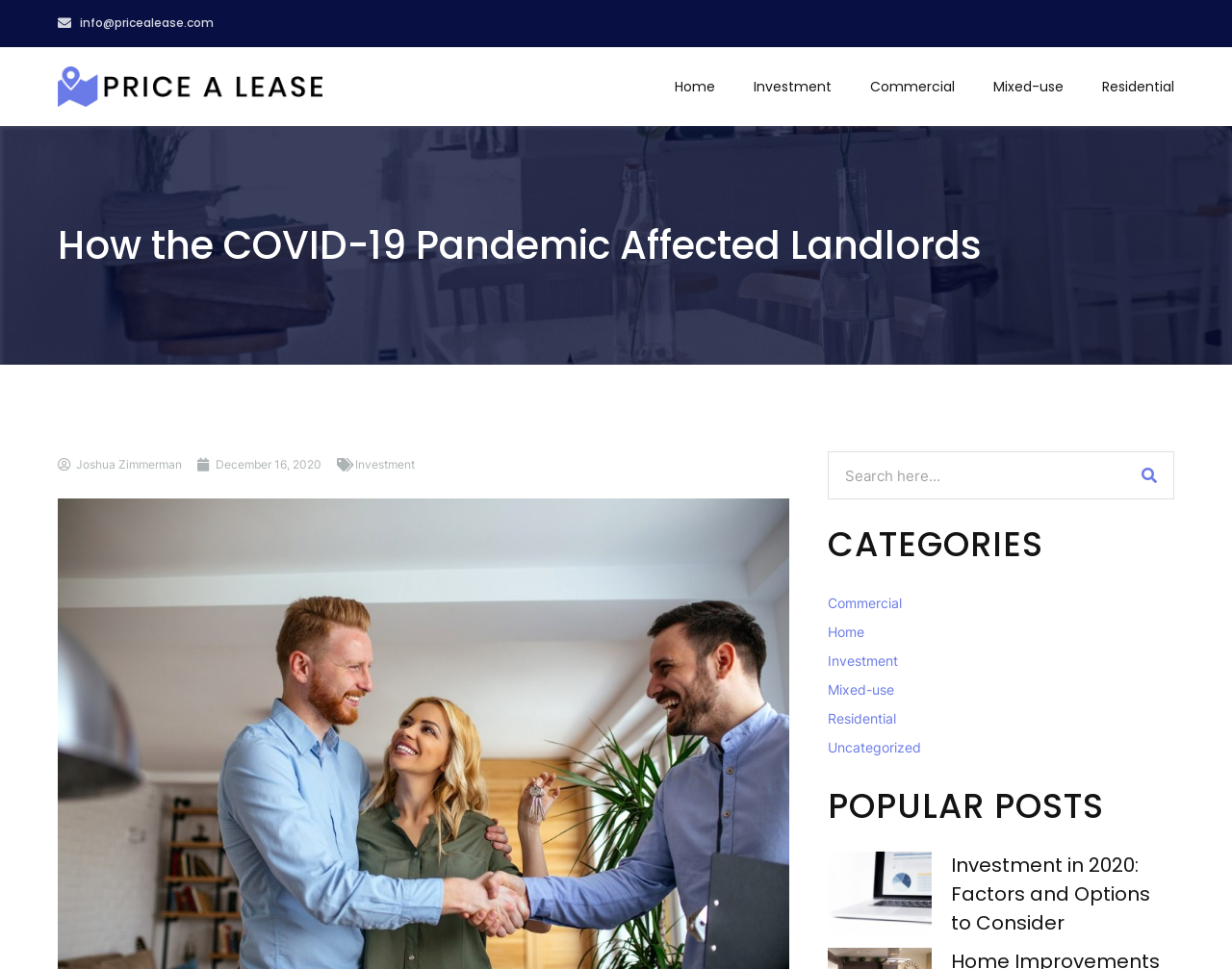Provide the text content of the webpage's main heading.

How the COVID-19 Pandemic Affected Landlords